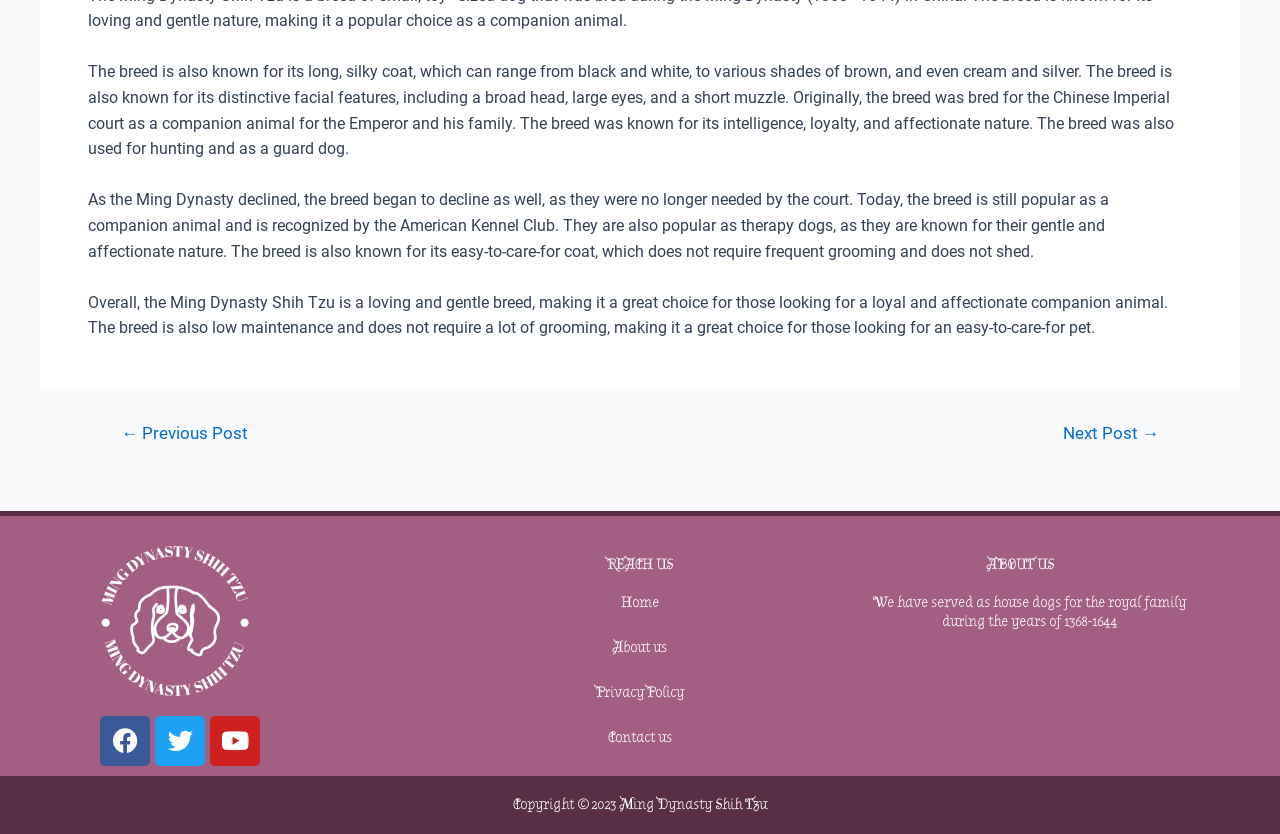Using the description "Privacy Policy", locate and provide the bounding box of the UI element.

[0.359, 0.804, 0.641, 0.858]